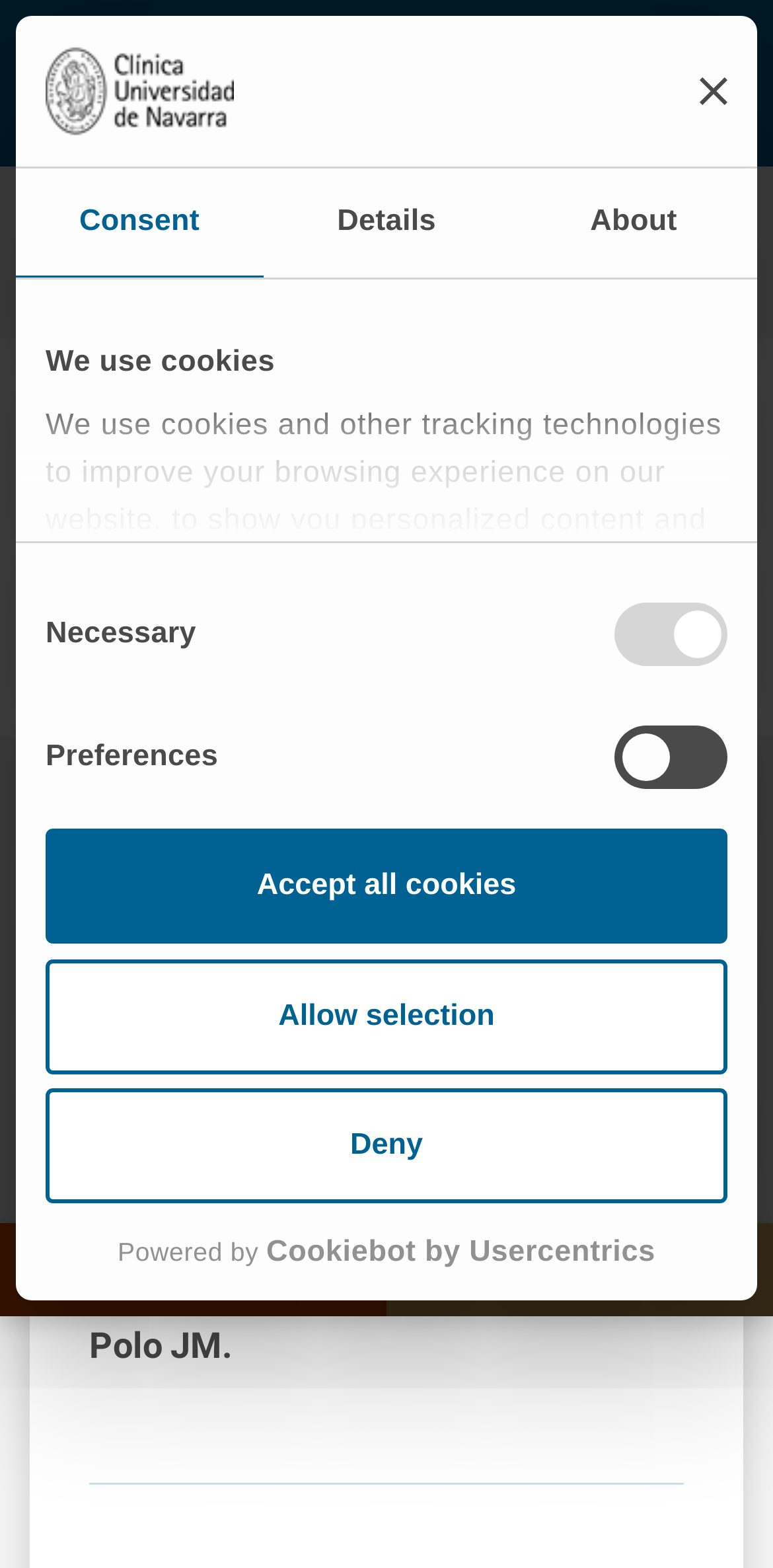Please specify the bounding box coordinates for the clickable region that will help you carry out the instruction: "Go to the patient area".

[0.5, 0.78, 1.0, 0.839]